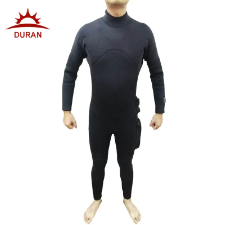Paint a vivid picture with your description of the image.

The image showcases a model wearing the Duran Heated Diving Suit, a sleek and functional undersuit designed for aquatic activities. The suit features a fitted, full-body design with long sleeves and snug pants that extend to the ankles, providing warmth and protection in cold water conditions. The color scheme is completely black, emphasizing its sleek appearance and compatibility with various diving gear. A small logo on the upper left side of the suit identifies the brand as "Duran," highlighting its quality. This suit is ideal for divers looking for enhanced warmth without sacrificing mobility and comfort during their underwater adventures.